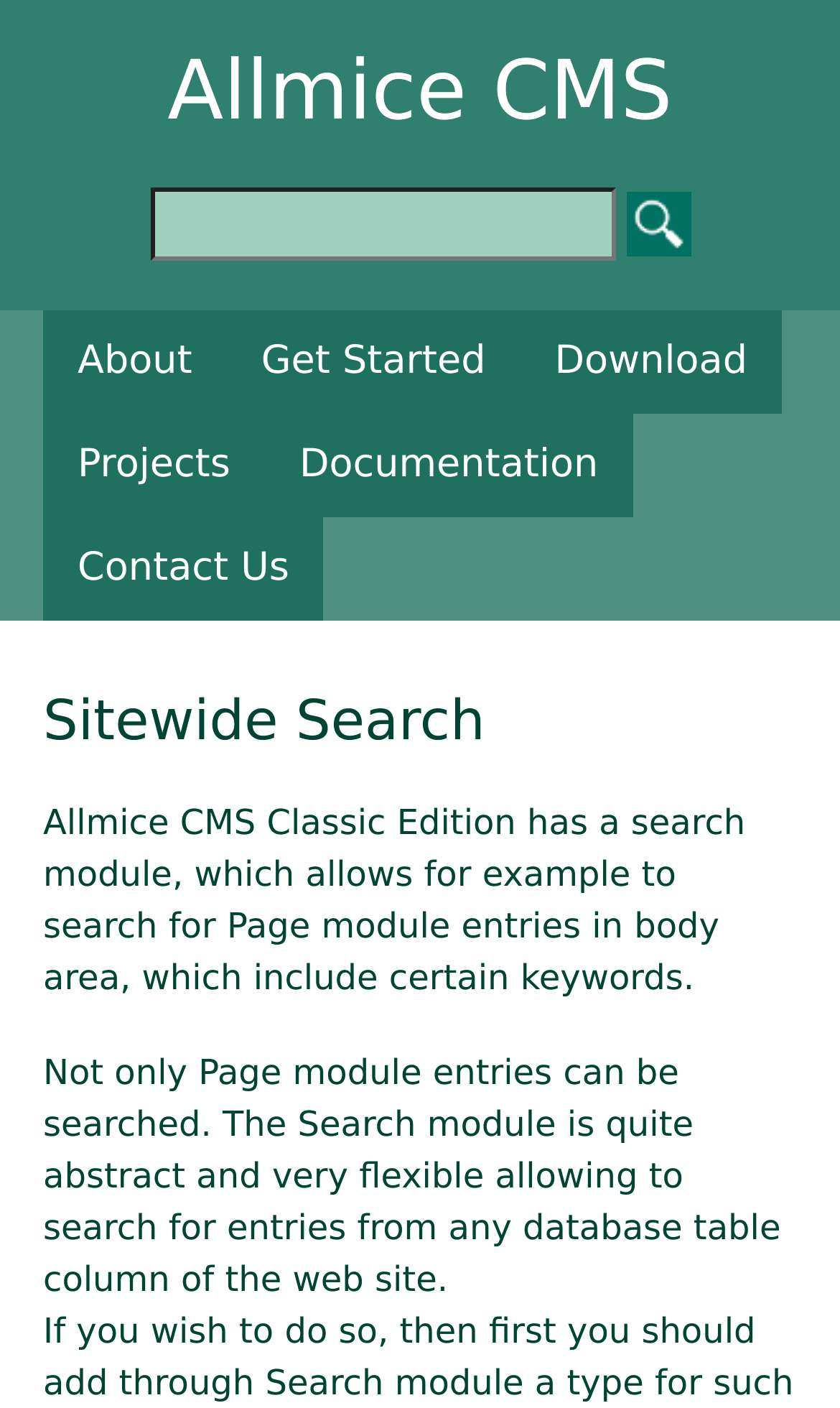Please find the bounding box coordinates for the clickable element needed to perform this instruction: "click the search button".

[0.746, 0.136, 0.823, 0.182]